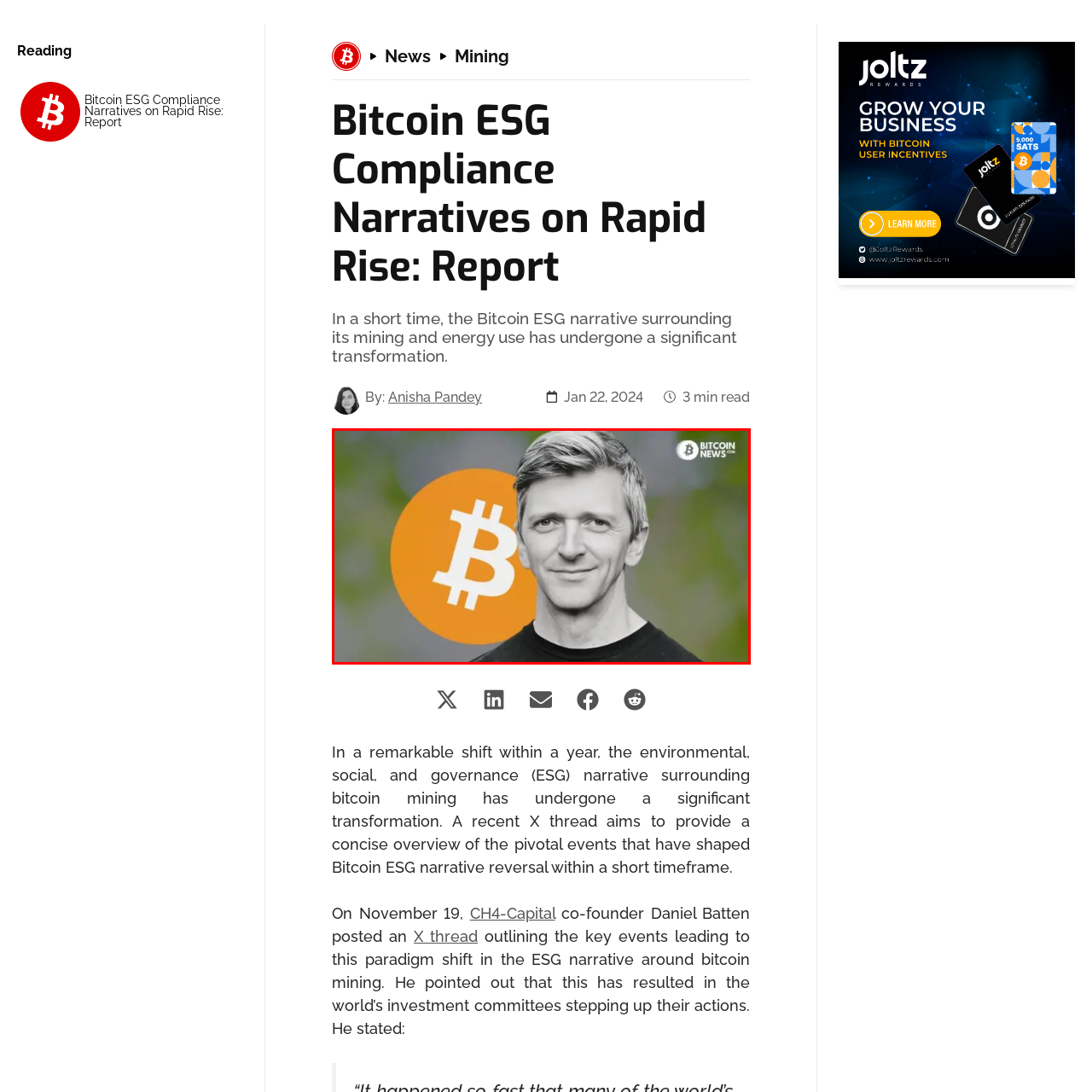Describe in detail what you see in the image highlighted by the red border.

The image features a smiling individual prominently displayed against a backdrop featuring the Bitcoin logo, characterized by its distinctive orange circle and white "B" symbol. This visual serves to emphasize the person’s connection to the Bitcoin narrative, particularly in relation to the environmental, social, and governance (ESG) discussions surrounding Bitcoin mining. The person’s expression suggests confidence and engagement with the topics at hand. The overall composition reflects the rising interest and shifts in the Bitcoin ESG compliance narratives as highlighted in the report titled "Bitcoin ESG Compliance Narratives on Rapid Rise." This image underlines the evolving landscape of Bitcoin's impact and the significant transformations in its perception over a short period.